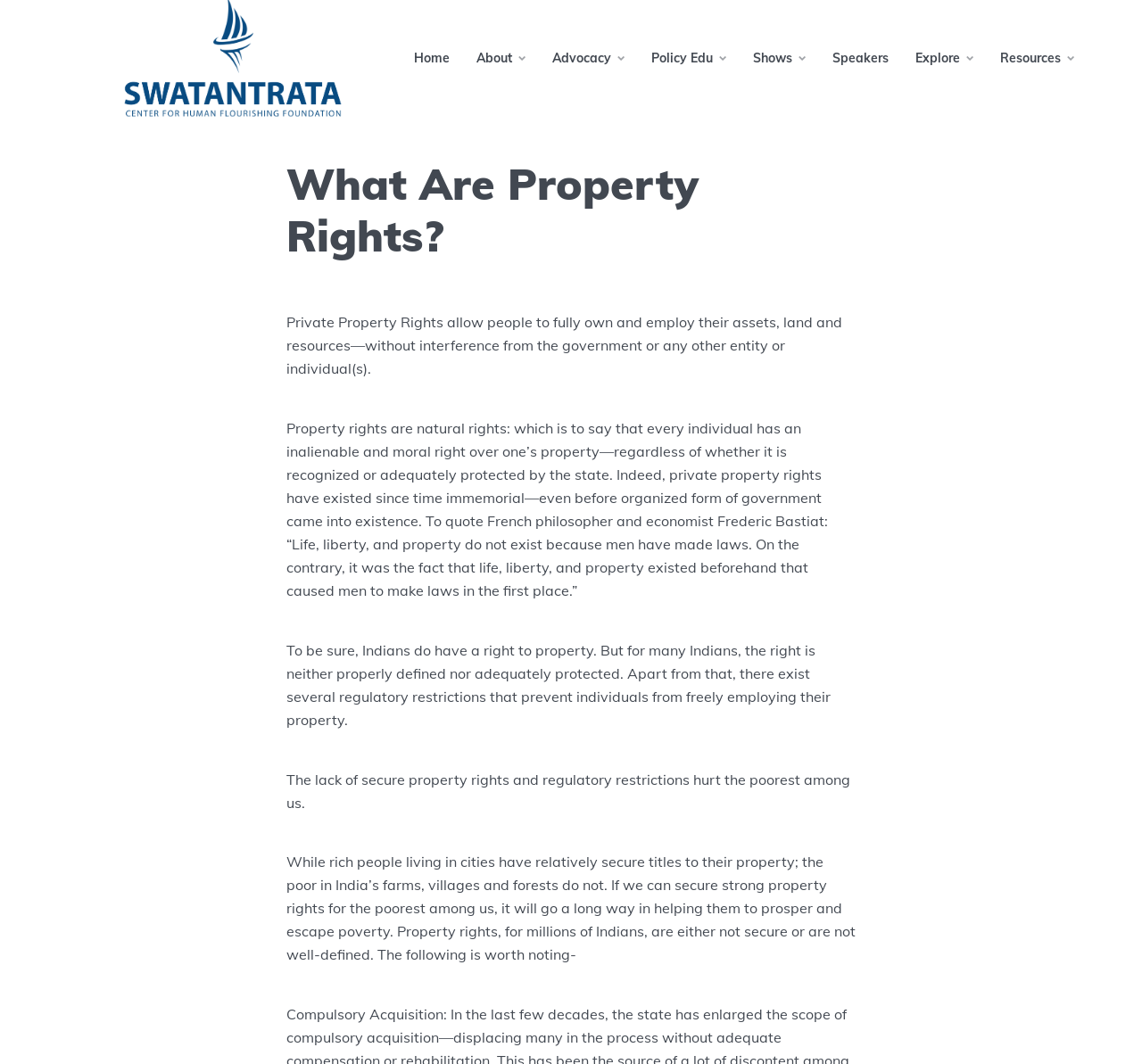Carefully examine the image and provide an in-depth answer to the question: What is the main topic of this webpage?

The main topic of this webpage is property rights, which is evident from the heading 'What Are Property Rights?' and the text that follows, explaining the concept of private property rights and their importance.